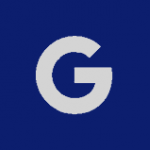What is the shape of the letter in the logo?
Using the information presented in the image, please offer a detailed response to the question.

The logo features a stylized letter 'G' prominently displayed in a modern and minimalistic design, indicating the integration of Google’s tools and solutions for businesses.